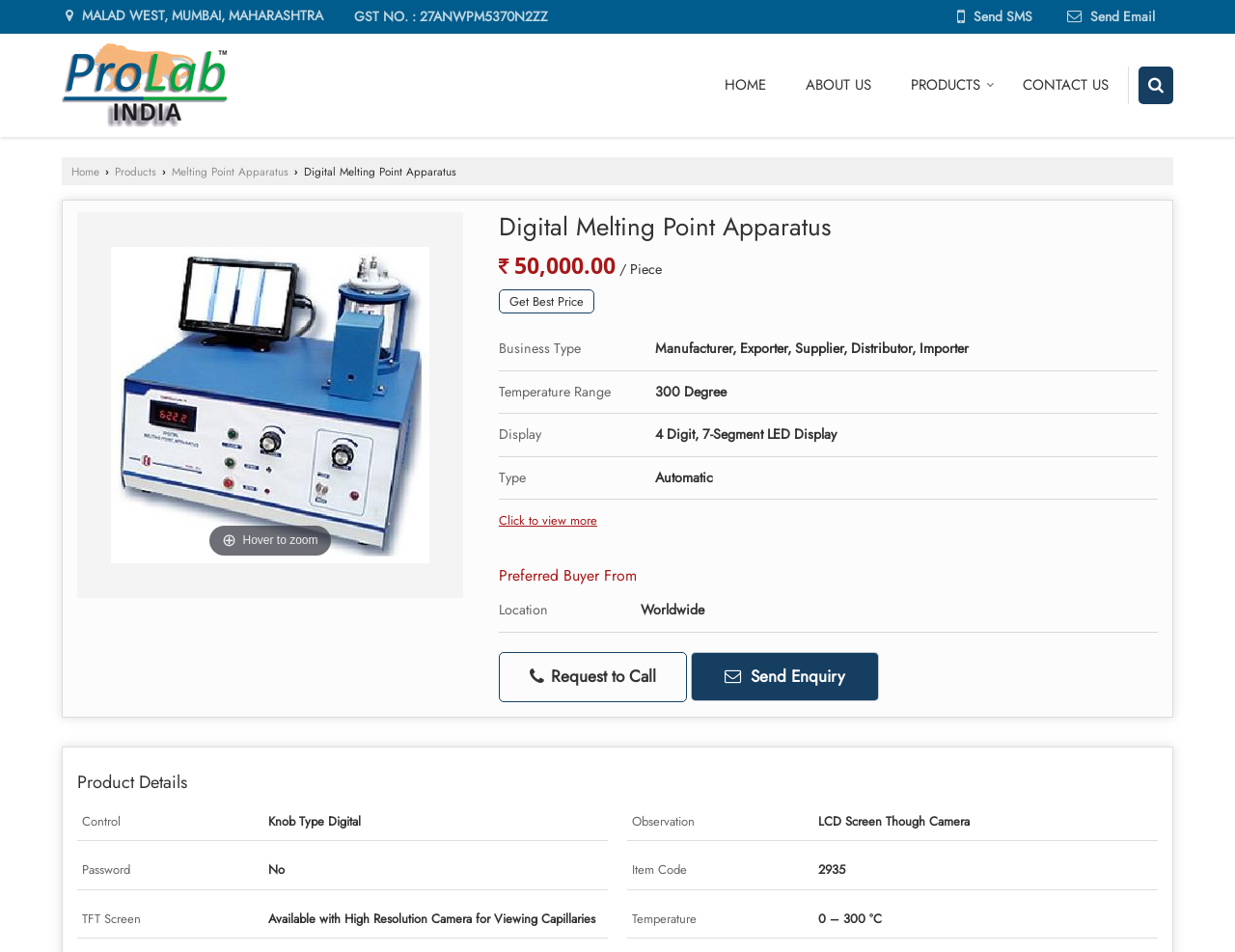Determine the bounding box coordinates of the section to be clicked to follow the instruction: "Request to call". The coordinates should be given as four float numbers between 0 and 1, formatted as [left, top, right, bottom].

[0.404, 0.685, 0.556, 0.738]